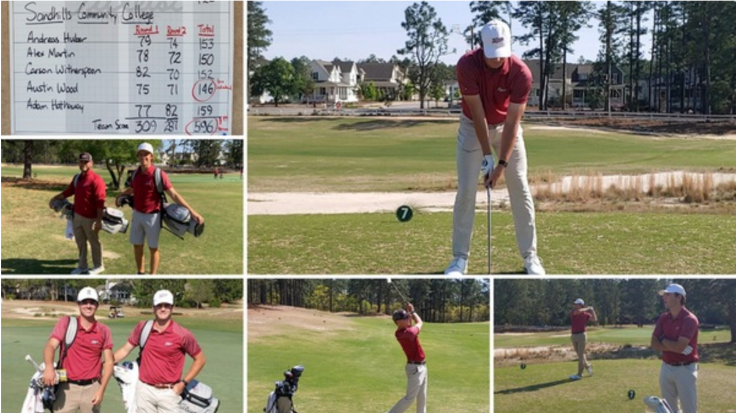Give a one-word or short-phrase answer to the following question: 
What color are the team members' shirts and hats?

Red